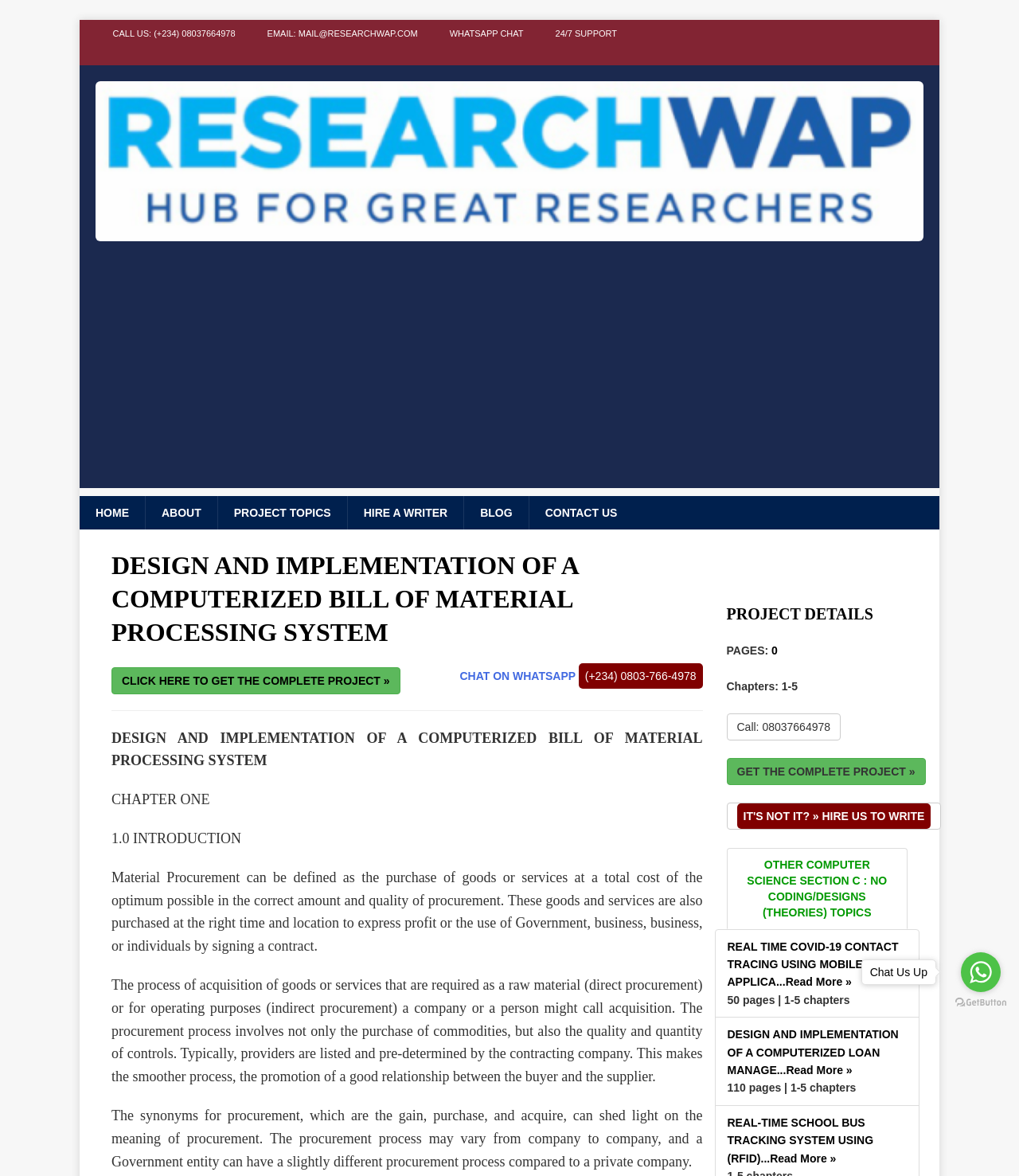How can I get the complete project?
Please answer the question with a detailed response using the information from the screenshot.

I found the instruction to get the complete project by looking at the 'PROJECT DETAILS' section, where there is a link that says 'GET THE COMPLETE PROJECT »'. This link suggests that clicking on it will provide access to the complete project.